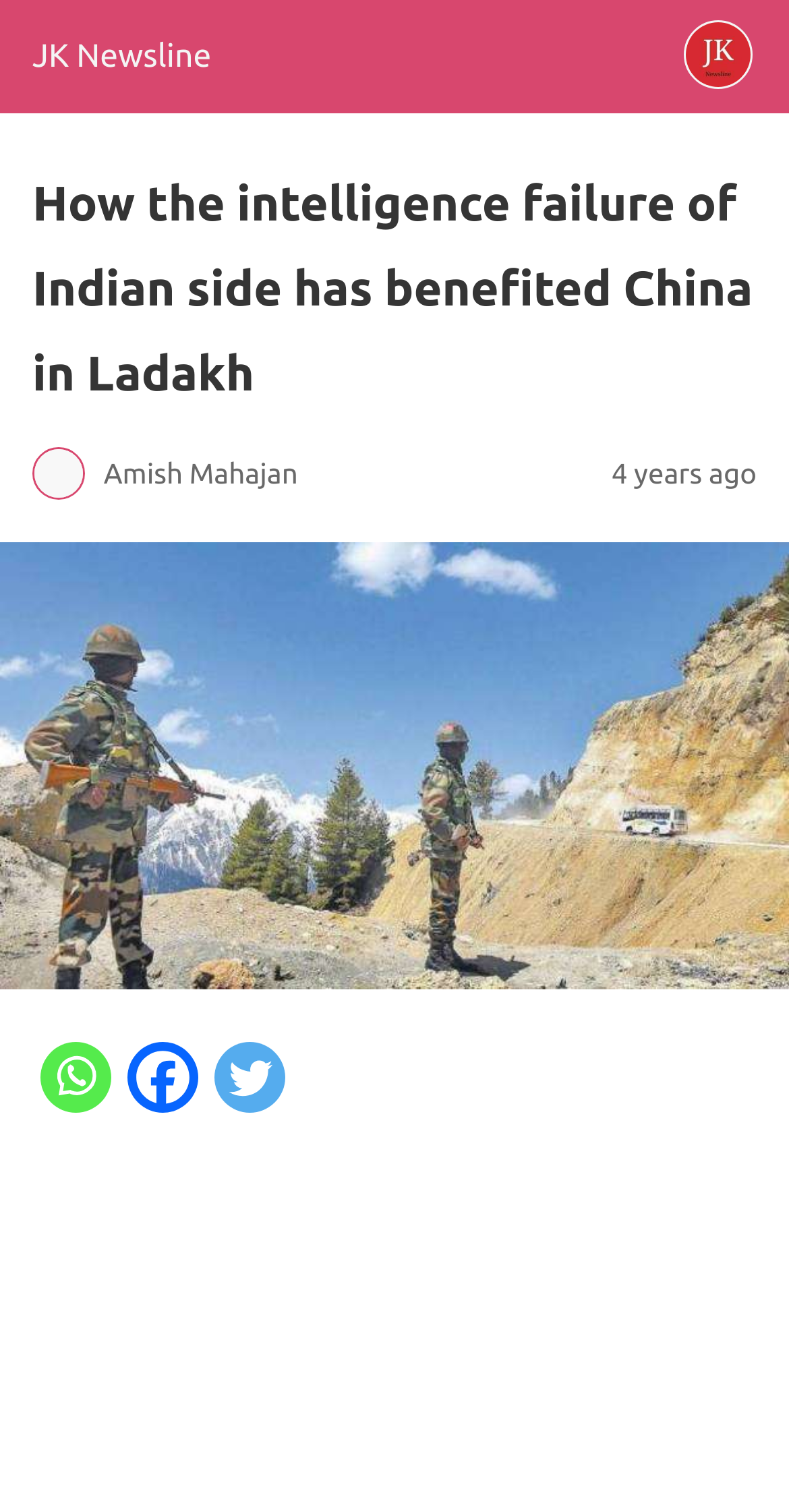What social media platforms are available for sharing?
From the image, provide a succinct answer in one word or a short phrase.

Whatsapp, Facebook, Twitter